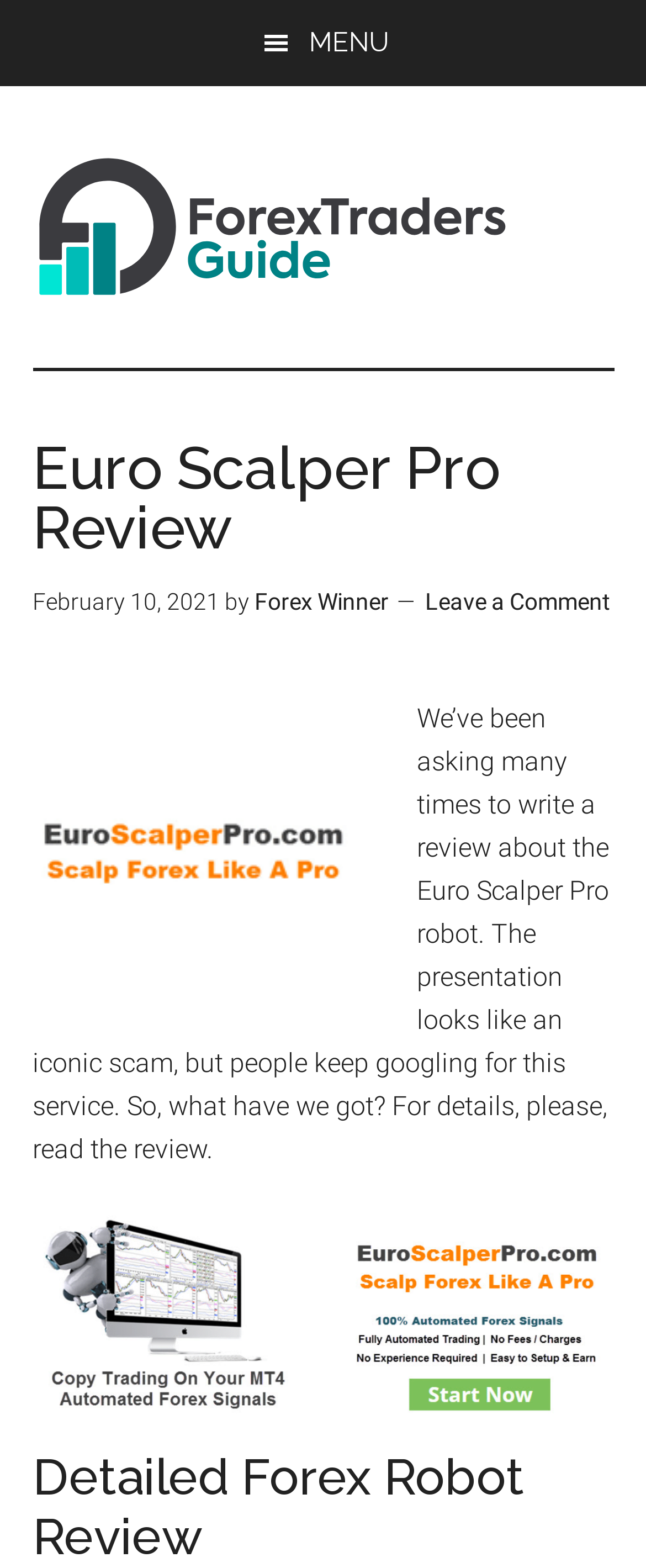What is the name of the robot being reviewed?
From the screenshot, supply a one-word or short-phrase answer.

Euro Scalper Pro